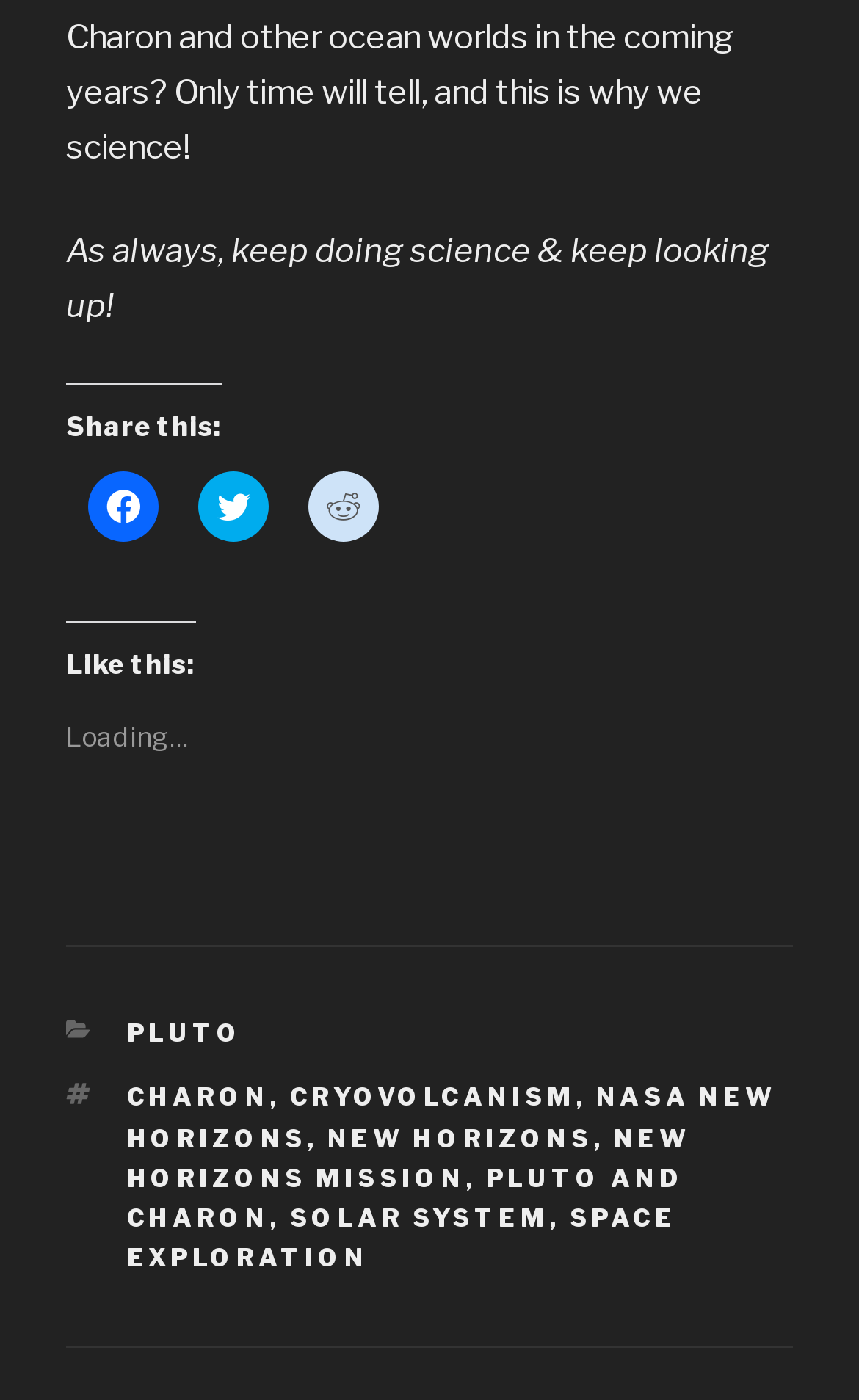Answer the question using only a single word or phrase: 
What is the category of the content?

PLUTO